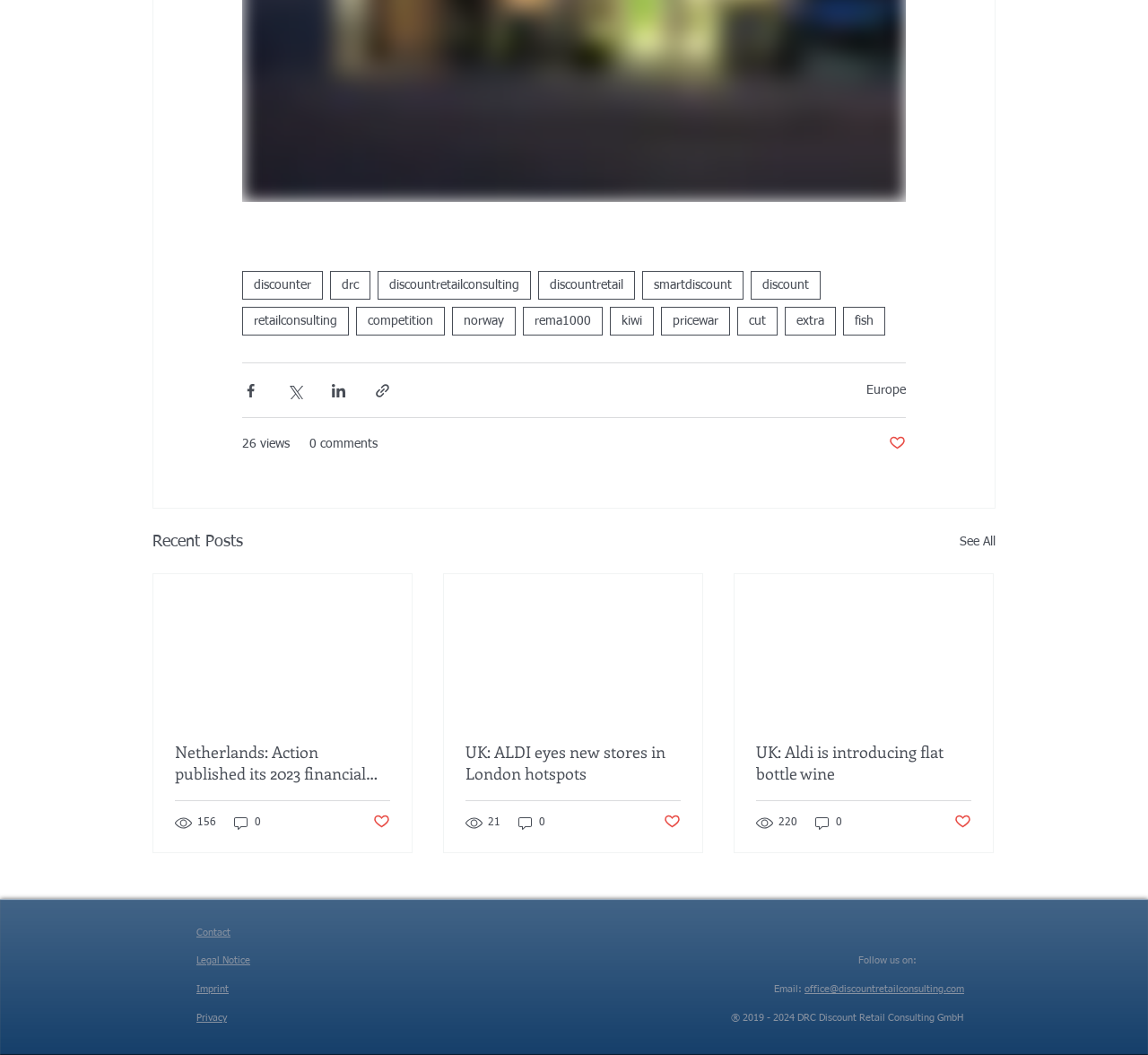Please provide a comprehensive answer to the question below using the information from the image: What is the region below the 'Recent Posts' heading?

The region below the 'Recent Posts' heading is a list of articles, each with a title, view count, and comment count. This is evident from the structure and content of the elements in this region.